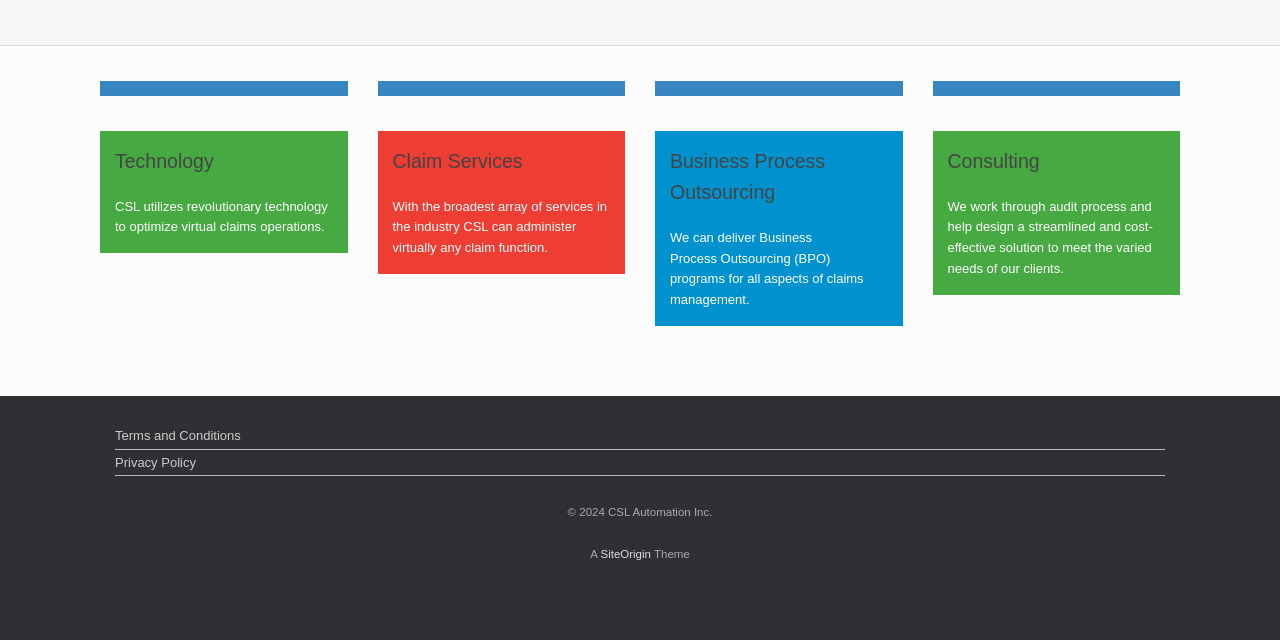Return the bounding box coordinates of the UI element that corresponds to this description: "Terms and Conditions". The coordinates must be given as four float numbers in the range of 0 and 1, [left, top, right, bottom].

[0.09, 0.666, 0.91, 0.702]